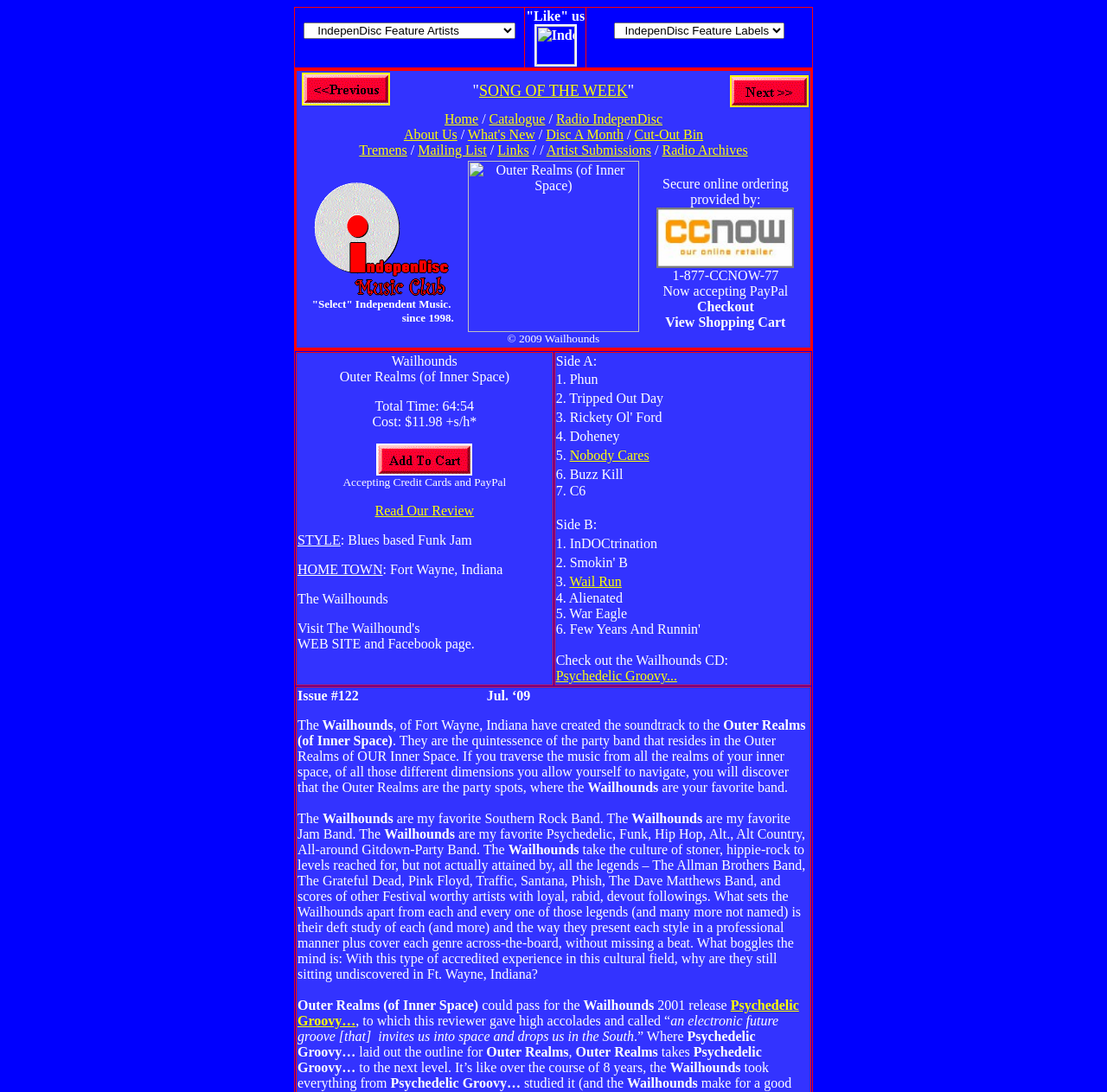Determine the bounding box coordinates of the clickable element necessary to fulfill the instruction: "View the song of the week". Provide the coordinates as four float numbers within the 0 to 1 range, i.e., [left, top, right, bottom].

[0.433, 0.075, 0.567, 0.091]